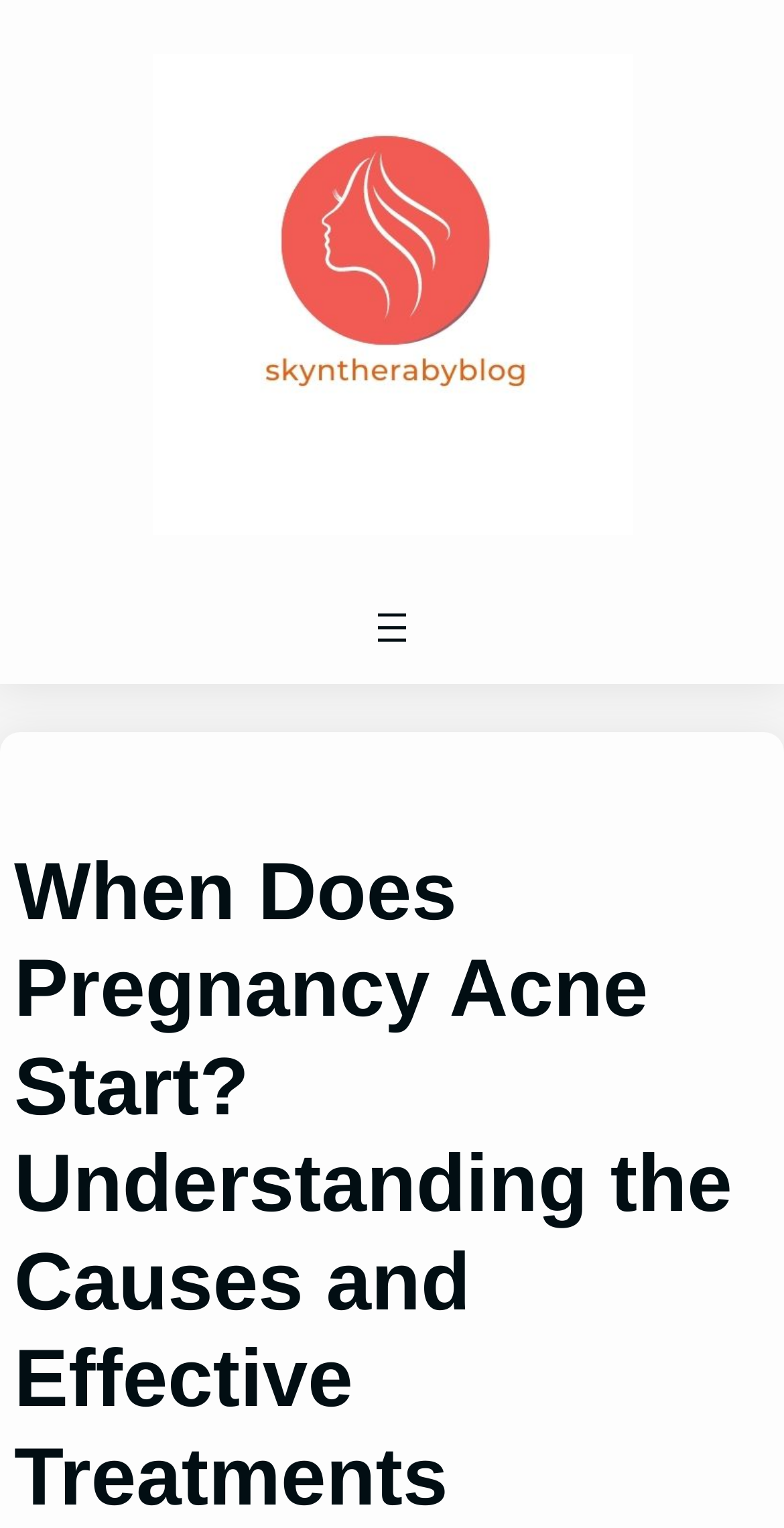Identify the title of the webpage and provide its text content.

When Does Pregnancy Acne Start? Understanding the Causes and Effective Treatments